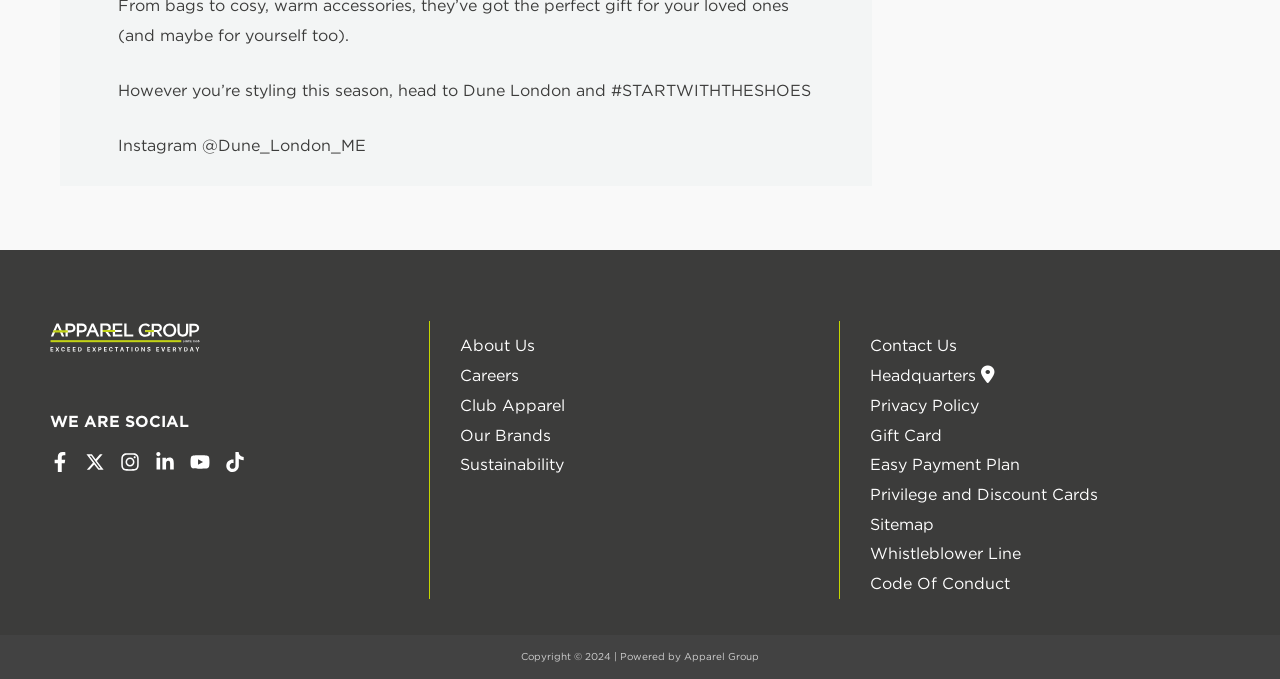Determine the coordinates of the bounding box for the clickable area needed to execute this instruction: "Read about Sustainability".

[0.359, 0.671, 0.441, 0.697]